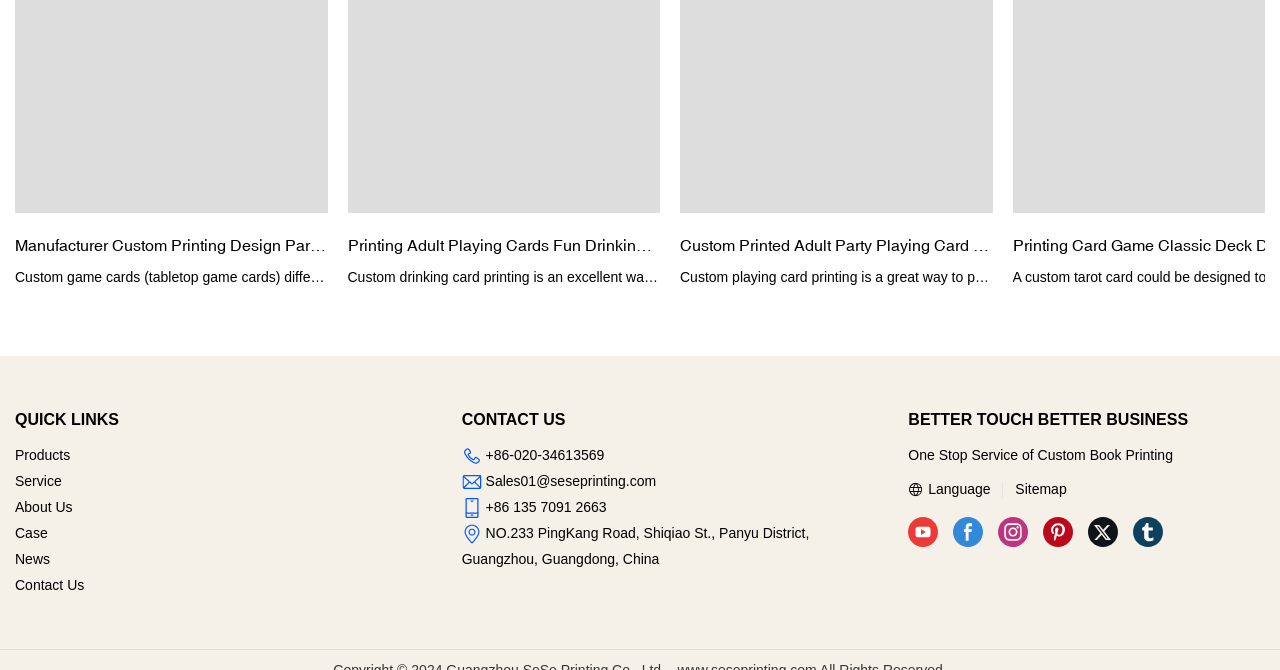Locate the bounding box coordinates of the clickable area to execute the instruction: "Go to 'Products'". Provide the coordinates as four float numbers between 0 and 1, represented as [left, top, right, bottom].

[0.012, 0.666, 0.055, 0.69]